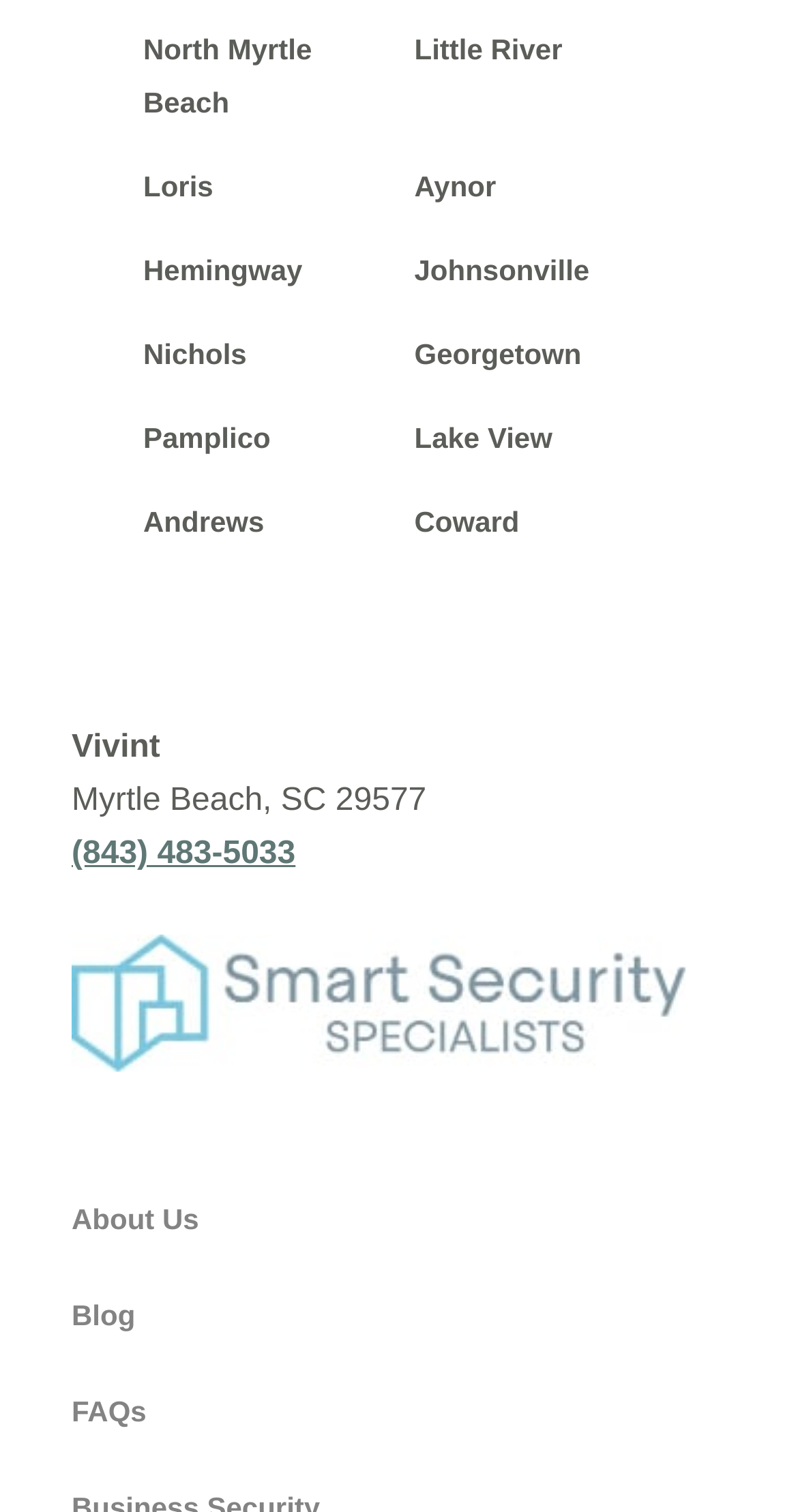Use a single word or phrase to answer the following:
What is the phone number?

(843) 483-5033